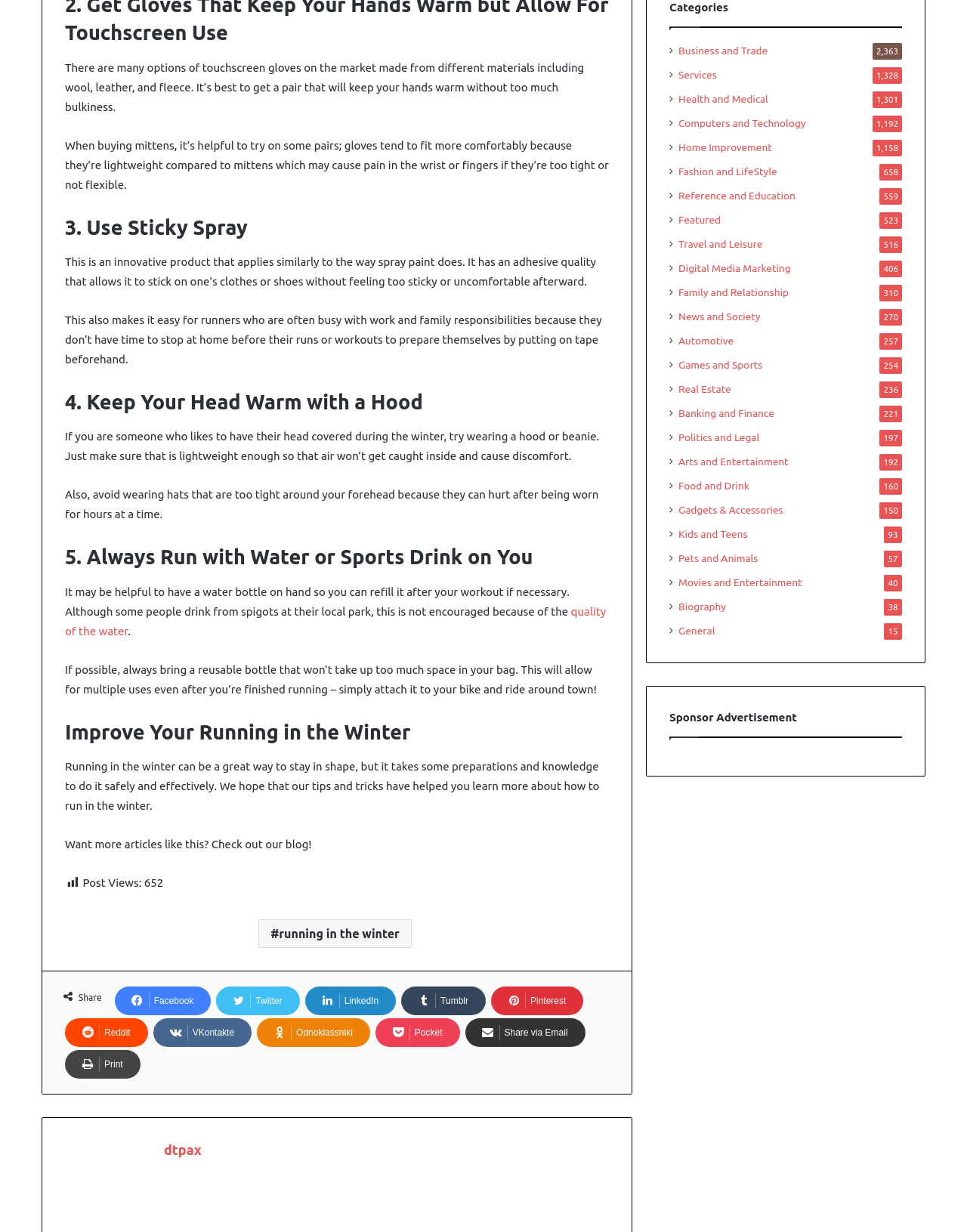Answer the following query with a single word or phrase:
What is the purpose of using sticky spray?

To stick on clothes or shoes